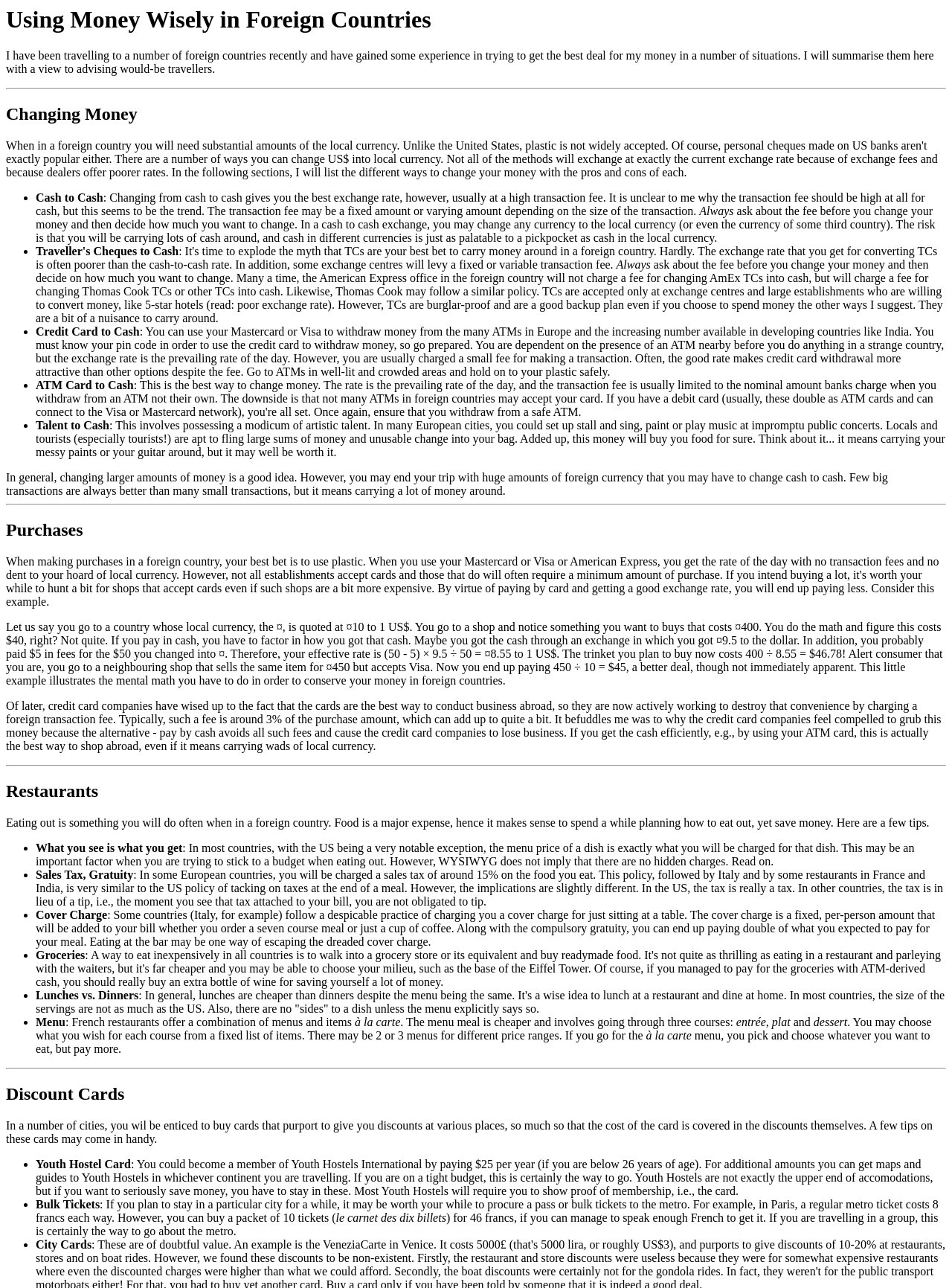Determine the webpage's heading and output its text content.

Using Money Wisely in Foreign Countries